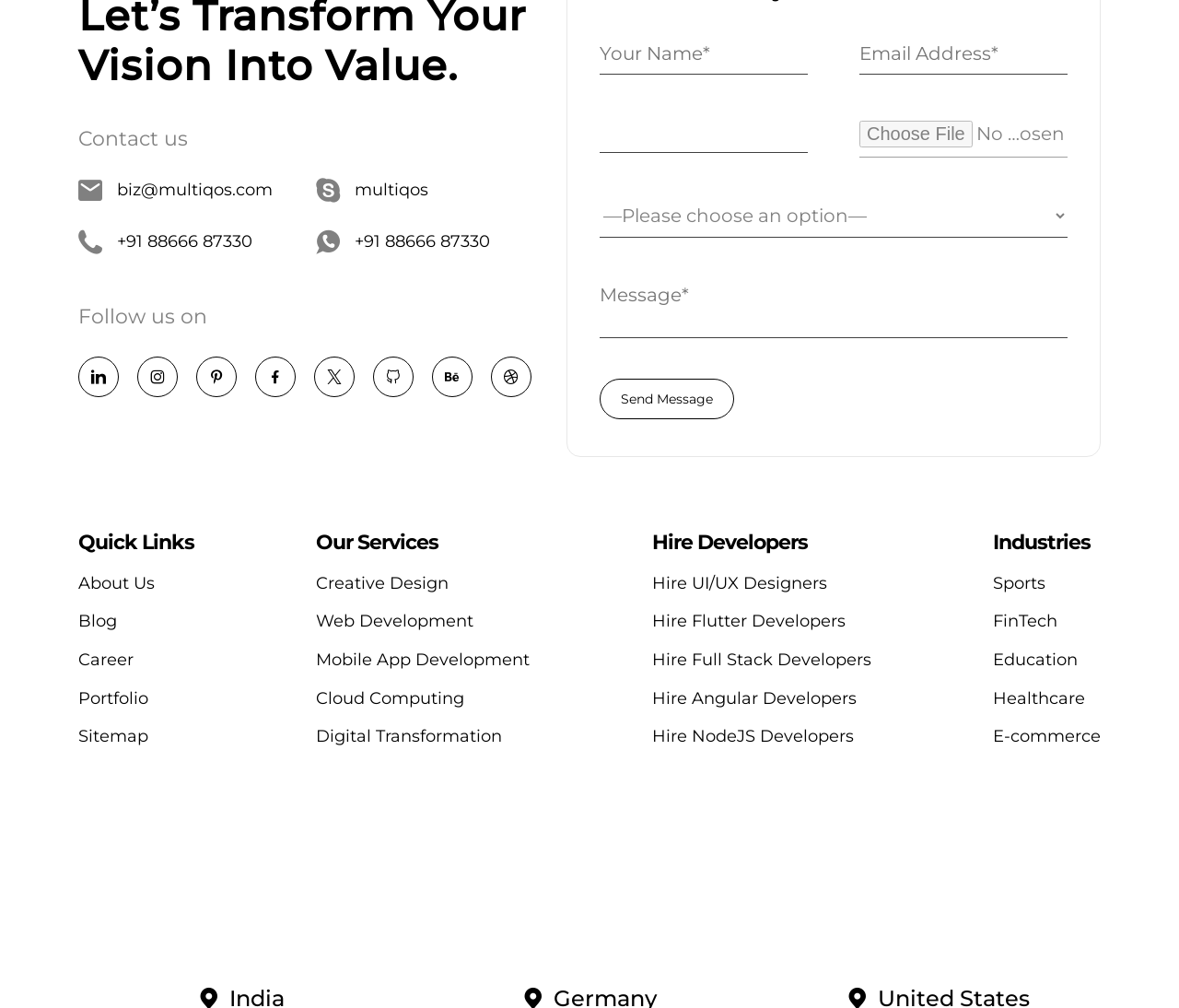Provide the bounding box for the UI element matching this description: "weed shop".

None